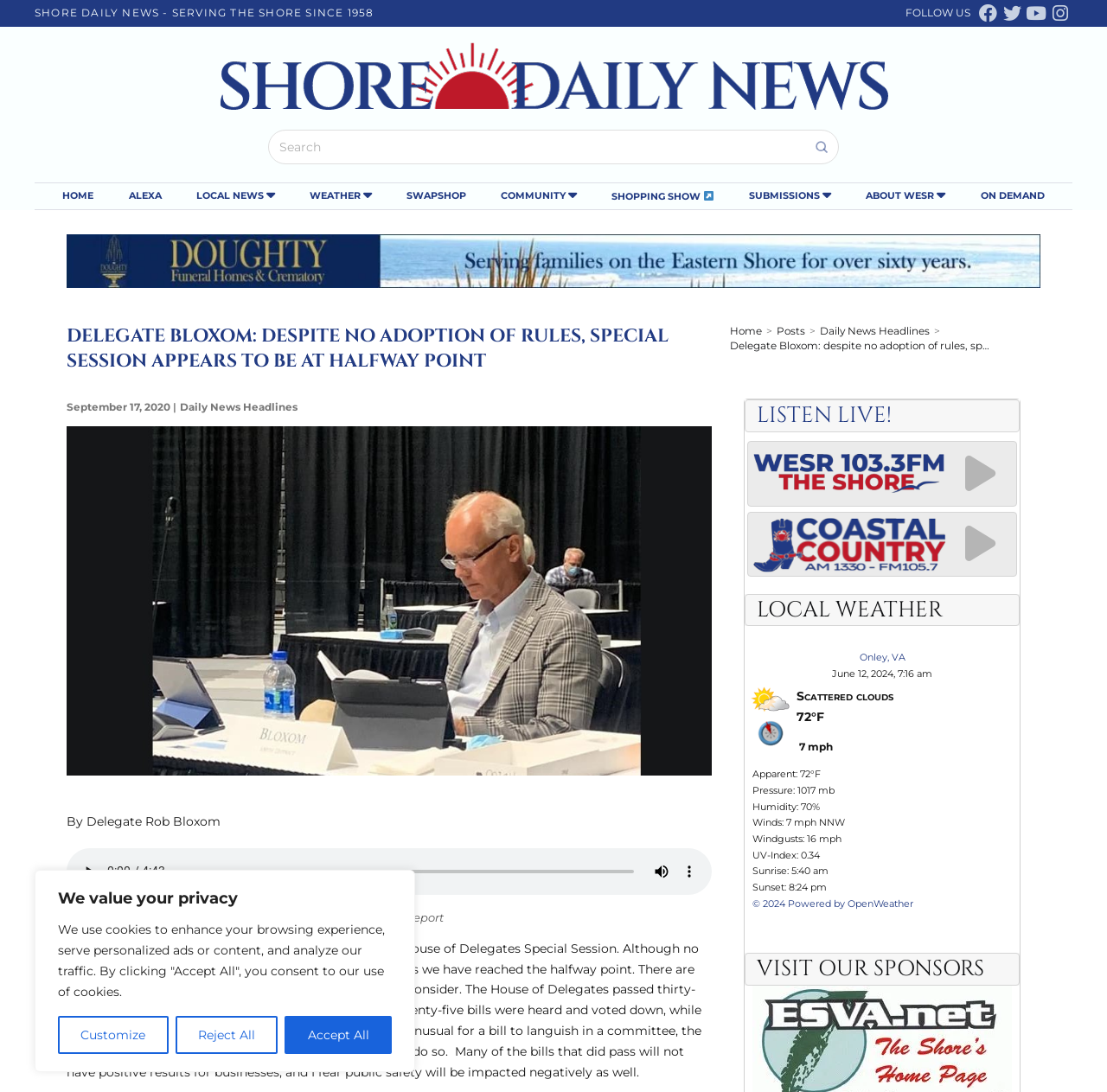Predict the bounding box coordinates of the area that should be clicked to accomplish the following instruction: "Check the weather". The bounding box coordinates should consist of four float numbers between 0 and 1, i.e., [left, top, right, bottom].

[0.752, 0.611, 0.842, 0.622]